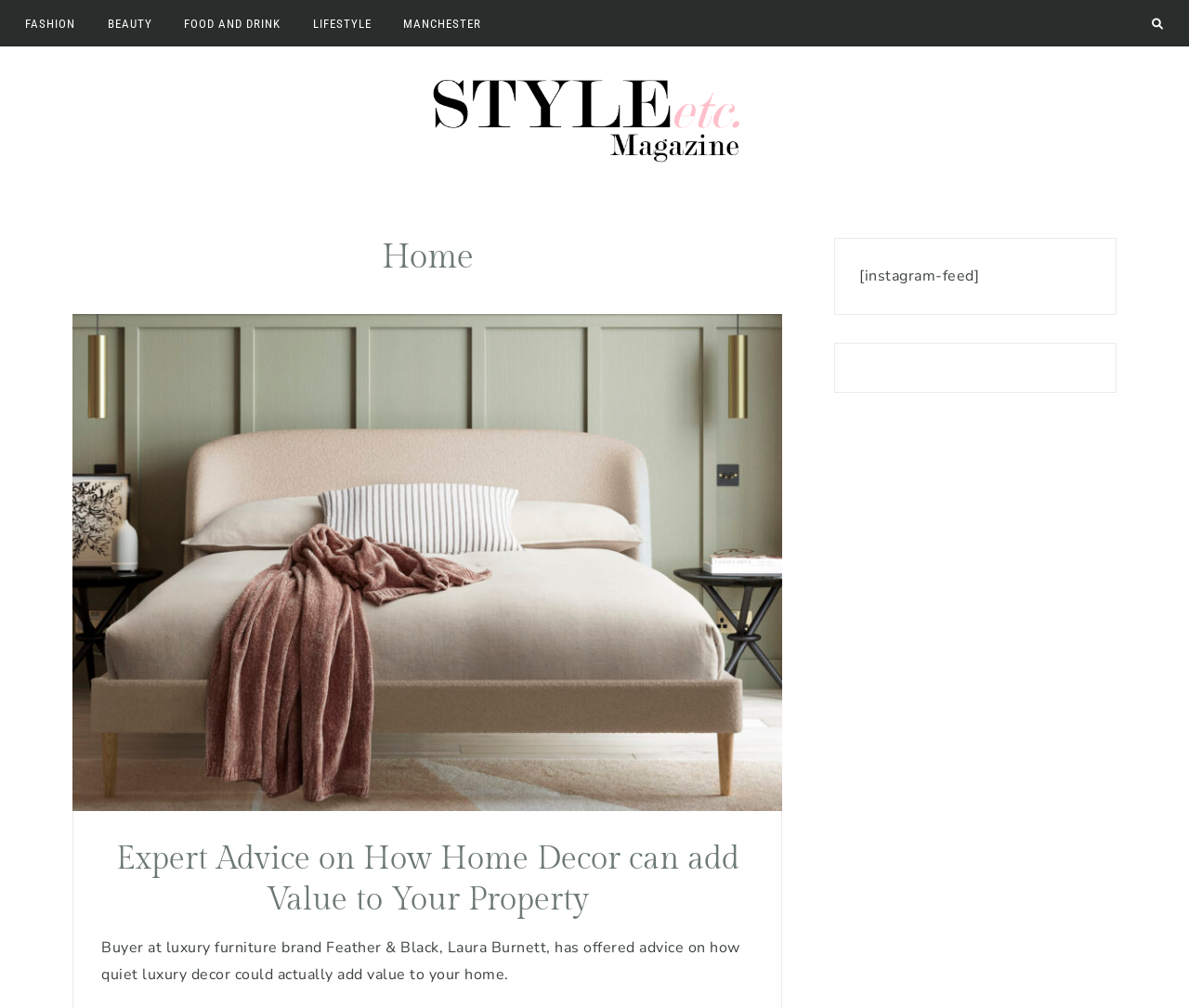Find the bounding box coordinates of the area to click in order to follow the instruction: "Go to Home Decor page".

[0.061, 0.236, 0.658, 0.275]